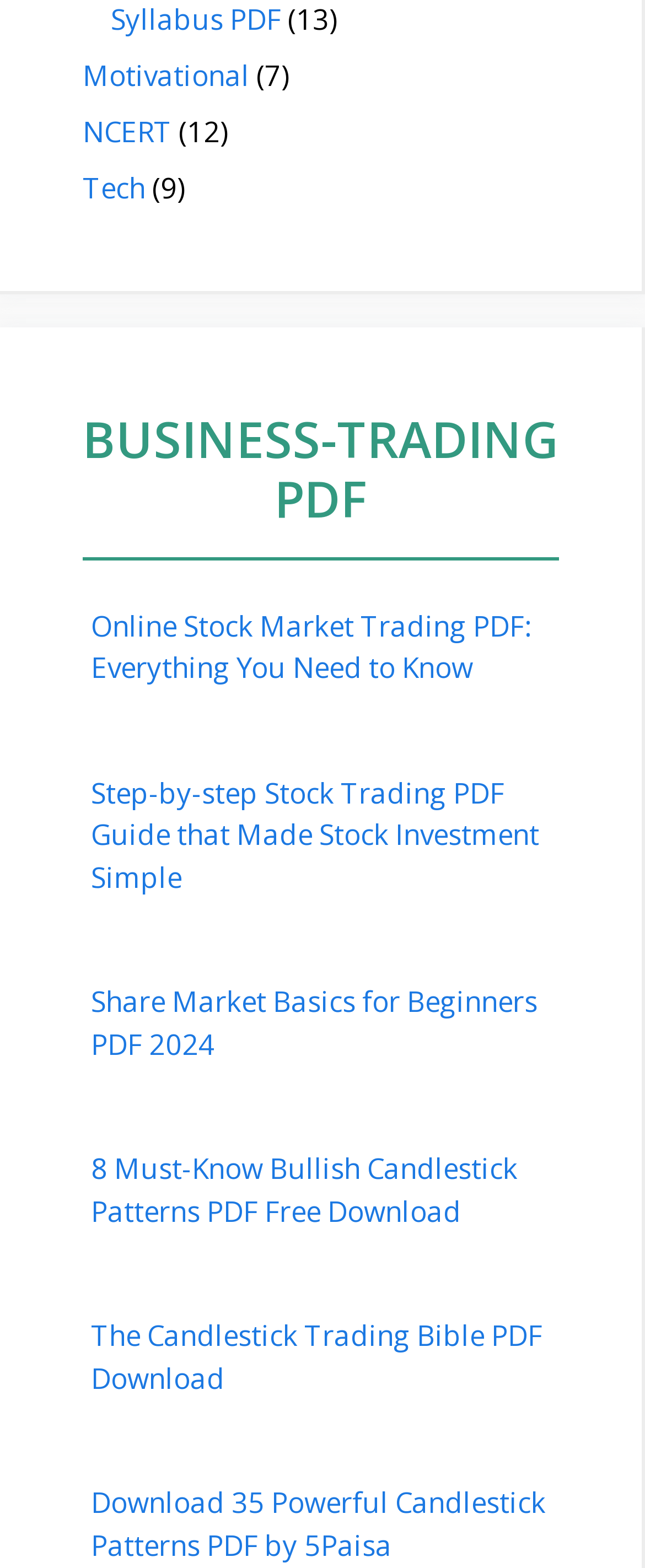Provide a brief response to the question below using a single word or phrase: 
Is there a guide for beginners on this webpage?

Yes